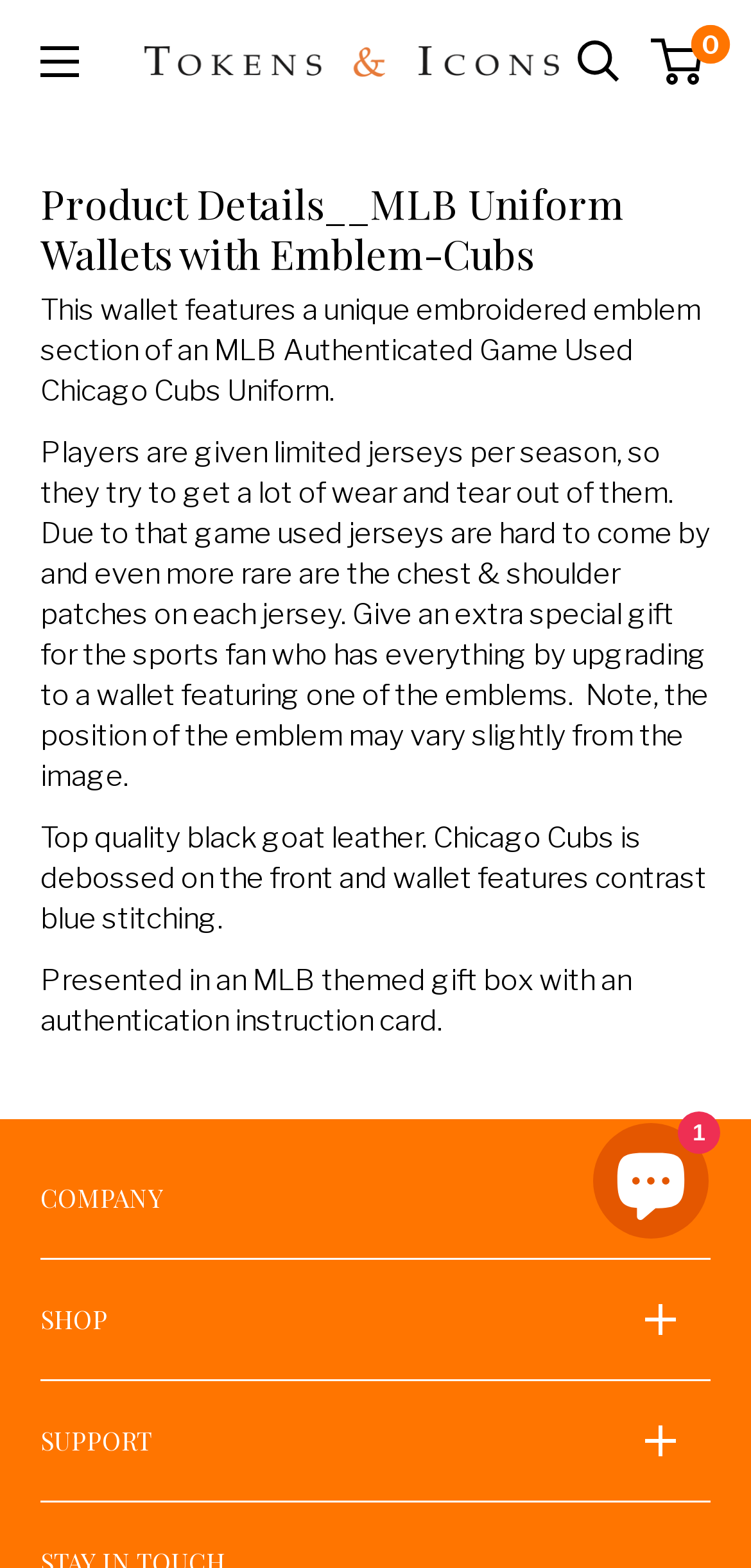Using floating point numbers between 0 and 1, provide the bounding box coordinates in the format (top-left x, top-left y, bottom-right x, bottom-right y). Locate the UI element described here: aria-label="Open menu"

[0.054, 0.029, 0.105, 0.049]